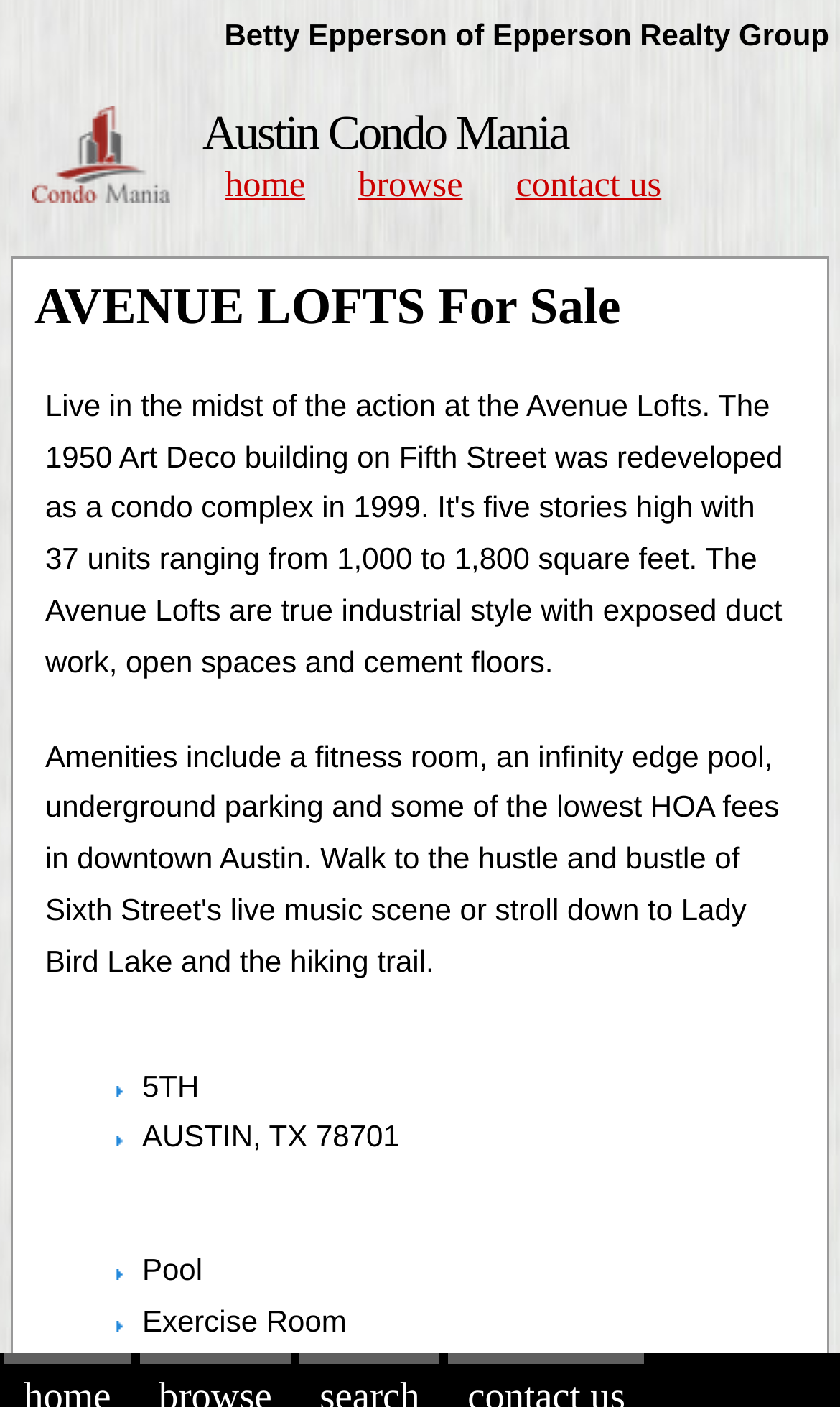Locate the bounding box coordinates for the element described below: "Contact Us". The coordinates must be four float values between 0 and 1, formatted as [left, top, right, bottom].

[0.593, 0.108, 0.809, 0.153]